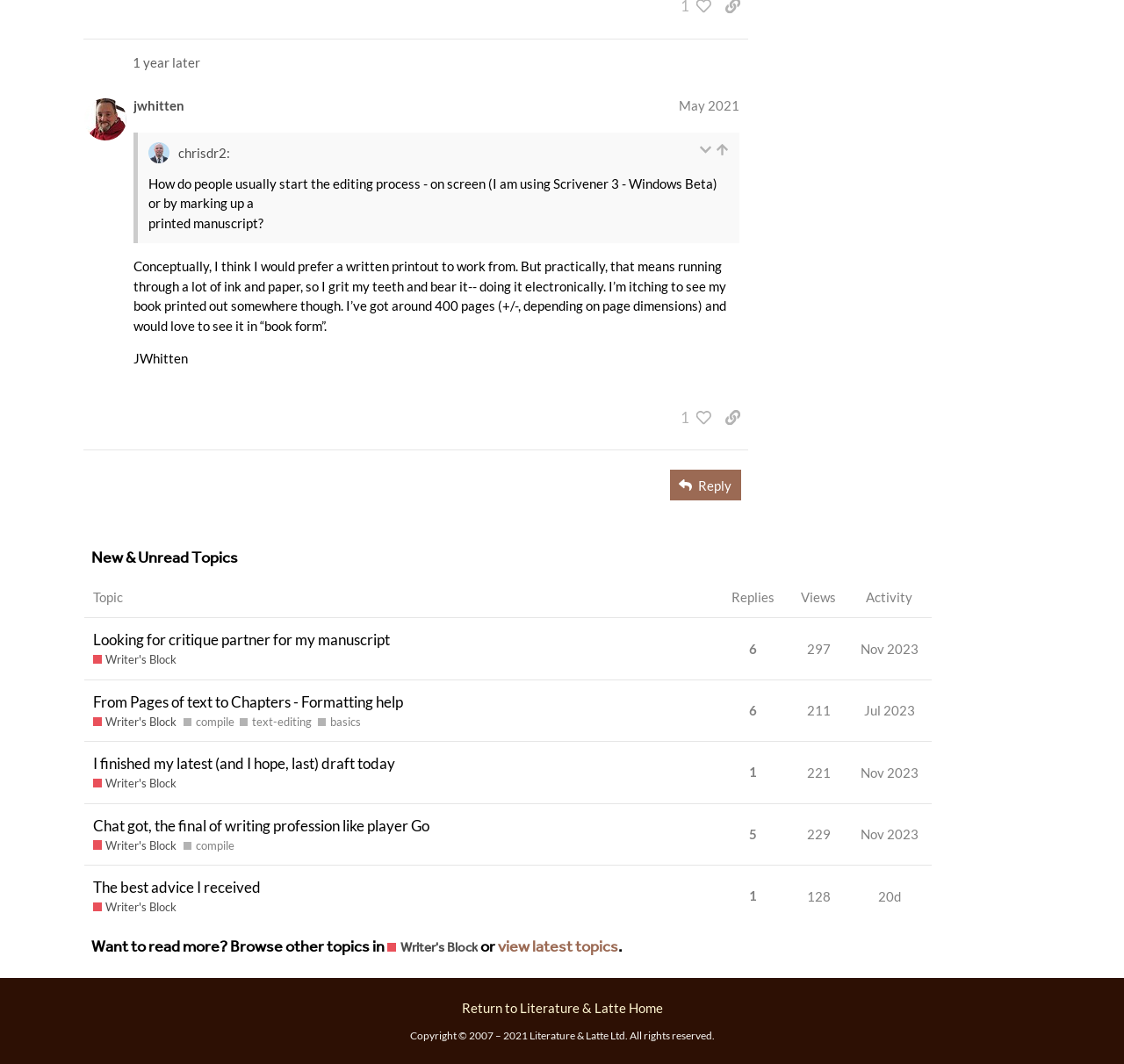Pinpoint the bounding box coordinates of the clickable element to carry out the following instruction: "View the topic 'From Pages of text to Chapters - Formatting help'."

[0.075, 0.639, 0.64, 0.697]